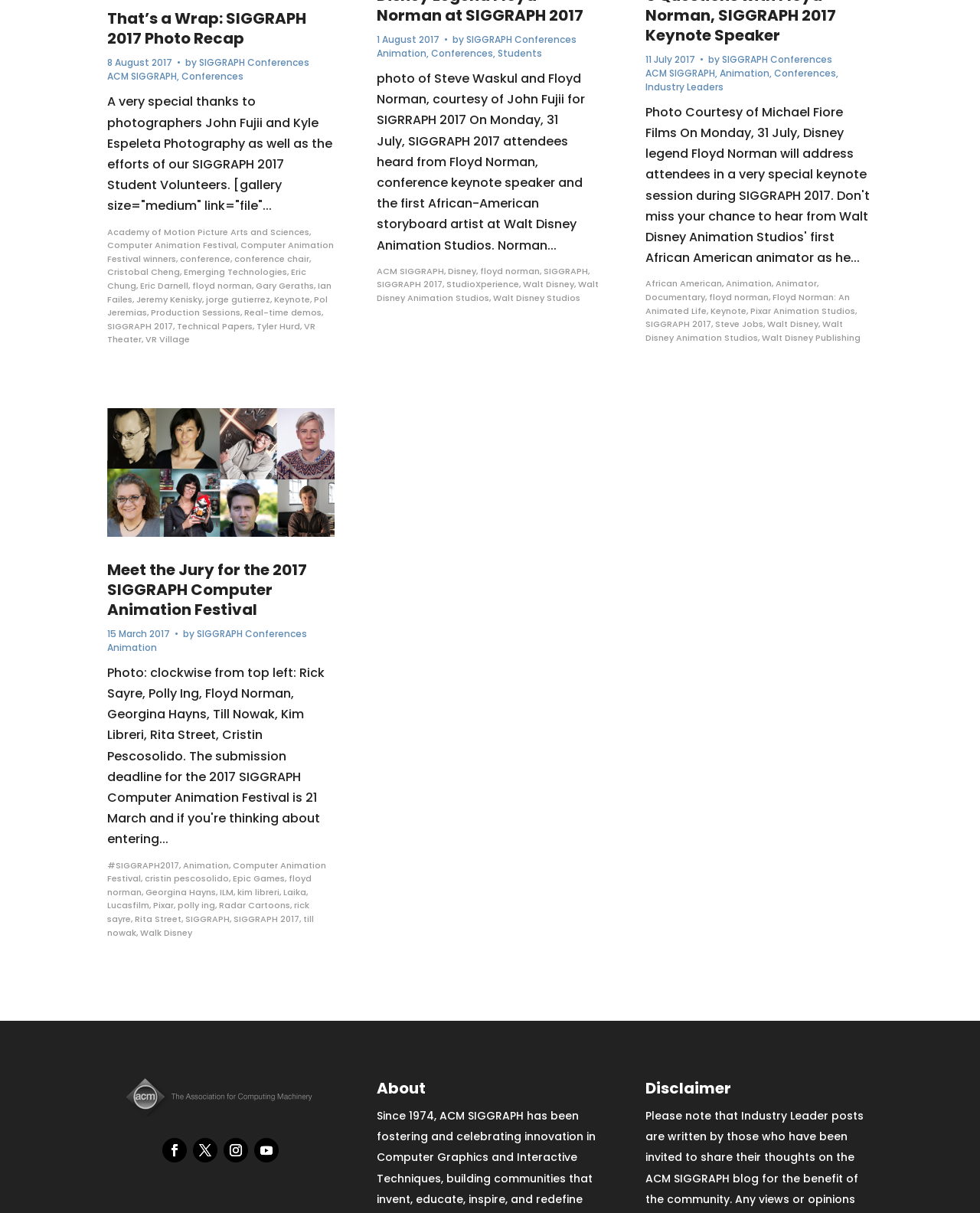From the screenshot, find the bounding box of the UI element matching this description: "SIGGRAPH Conferences". Supply the bounding box coordinates in the form [left, top, right, bottom], each a float between 0 and 1.

[0.737, 0.044, 0.849, 0.054]